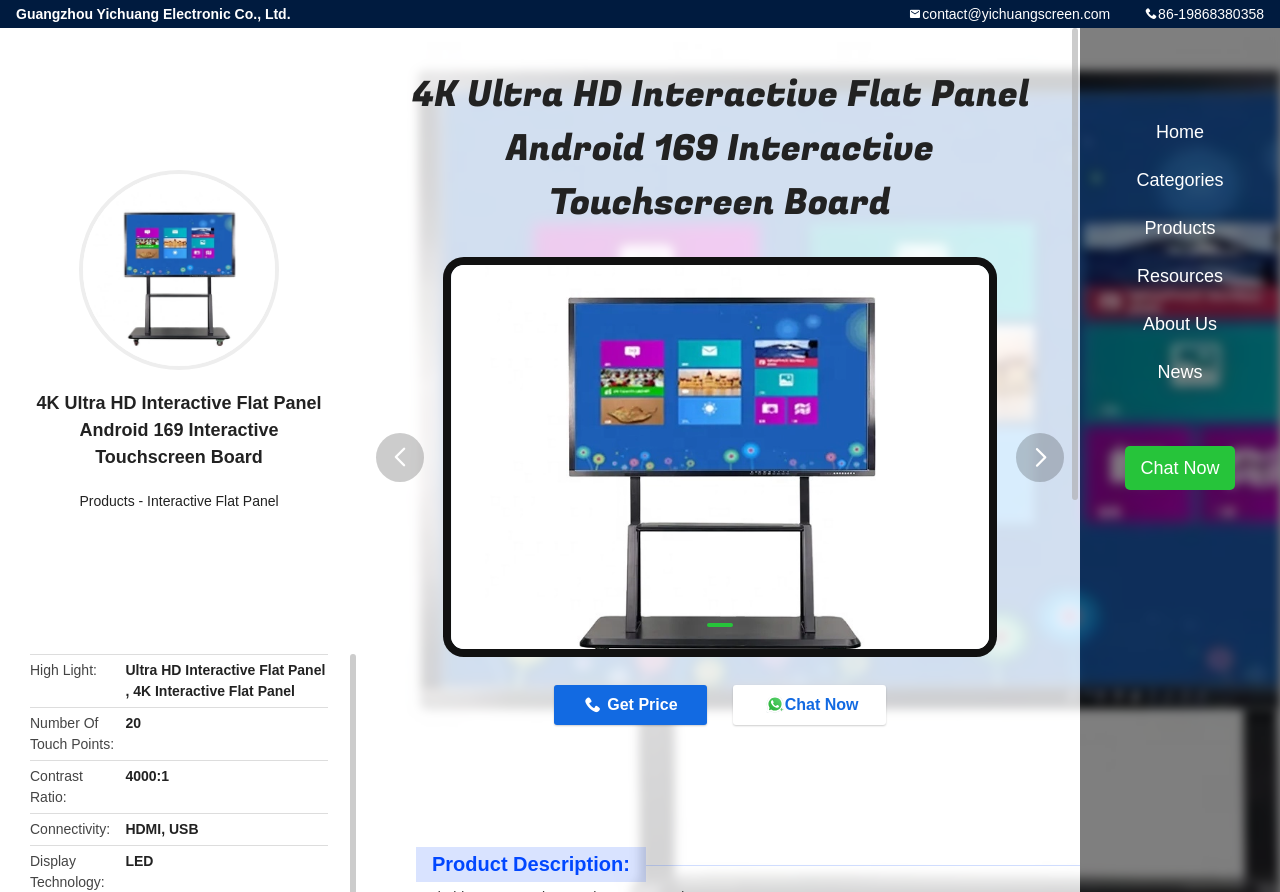Show the bounding box coordinates for the element that needs to be clicked to execute the following instruction: "Click the 'CONTACT' link". Provide the coordinates in the form of four float numbers between 0 and 1, i.e., [left, top, right, bottom].

None